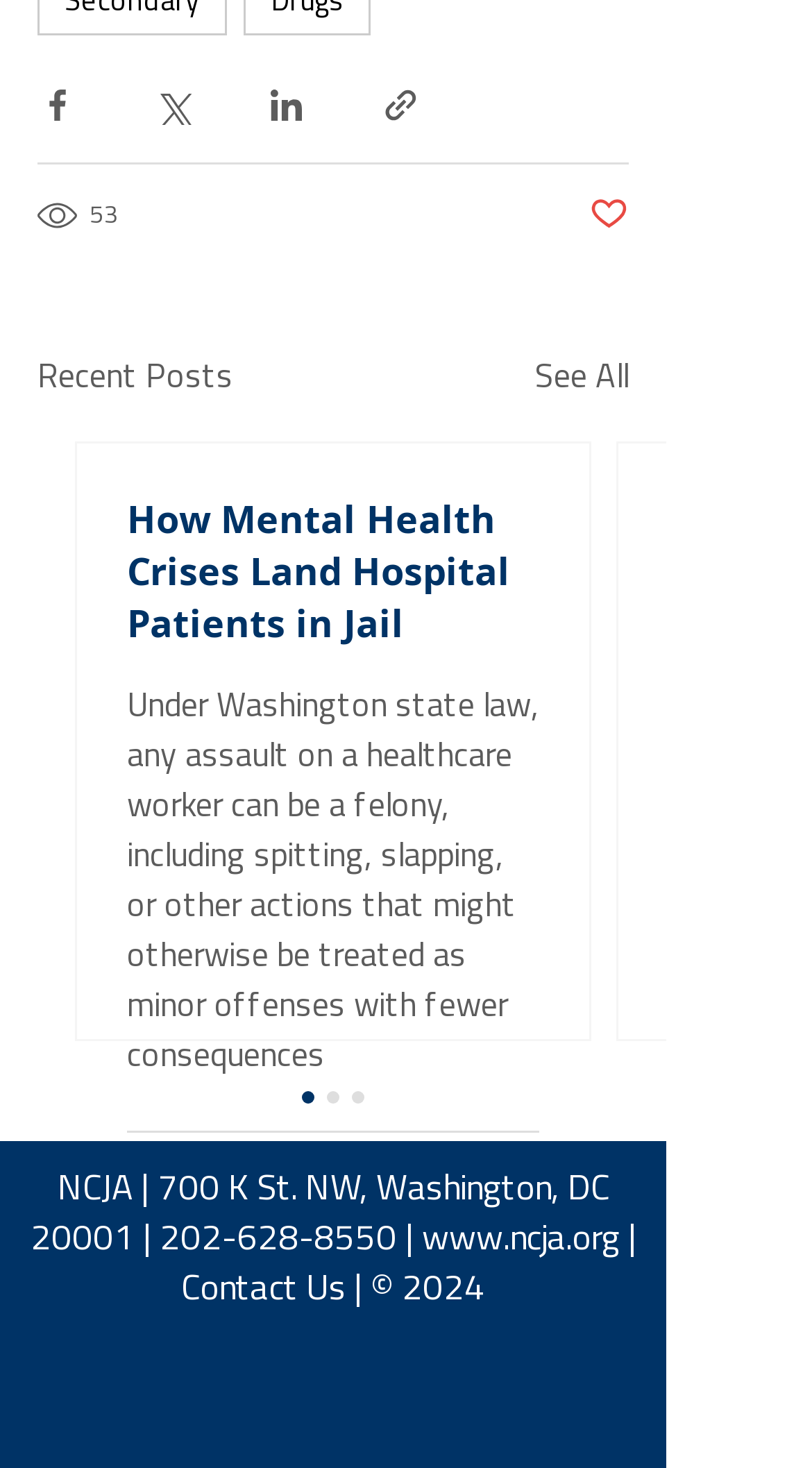What are the contact options provided?
Using the image, provide a concise answer in one word or a short phrase.

Phone number and email